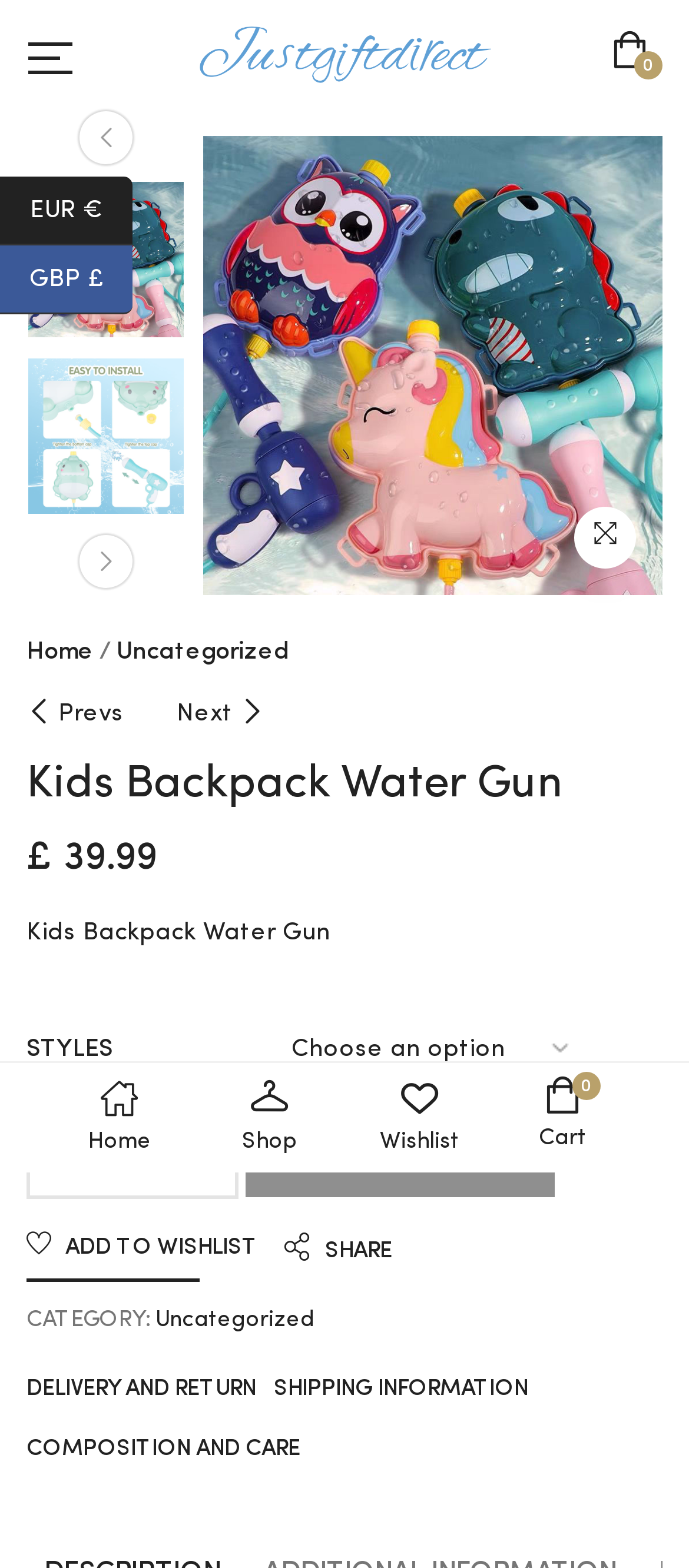Identify the bounding box coordinates of the area that should be clicked in order to complete the given instruction: "Increase the quantity of the product". The bounding box coordinates should be four float numbers between 0 and 1, i.e., [left, top, right, bottom].

[0.238, 0.711, 0.341, 0.762]